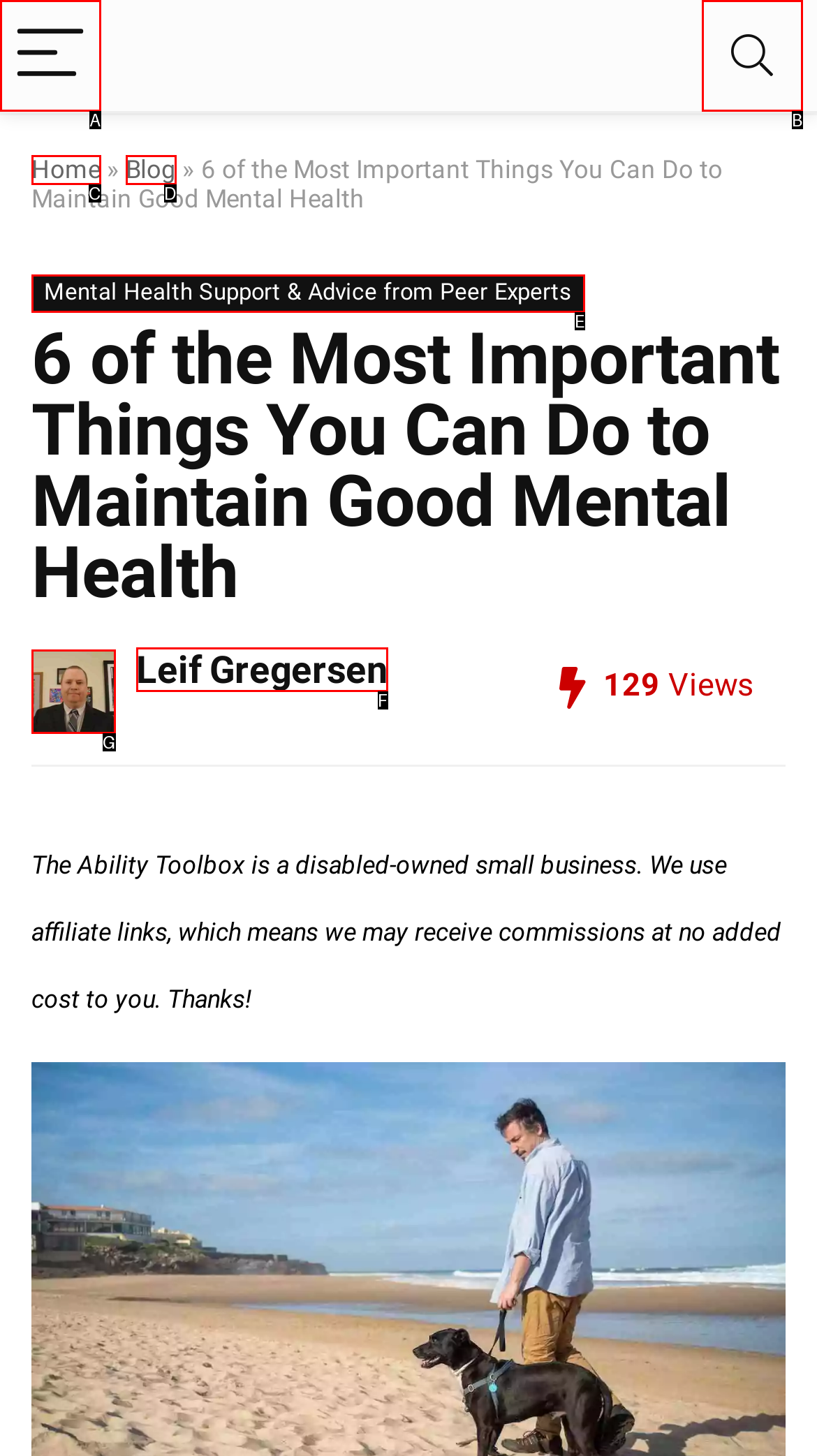Select the option that corresponds to the description: parent_node: Leif Gregersen
Respond with the letter of the matching choice from the options provided.

G